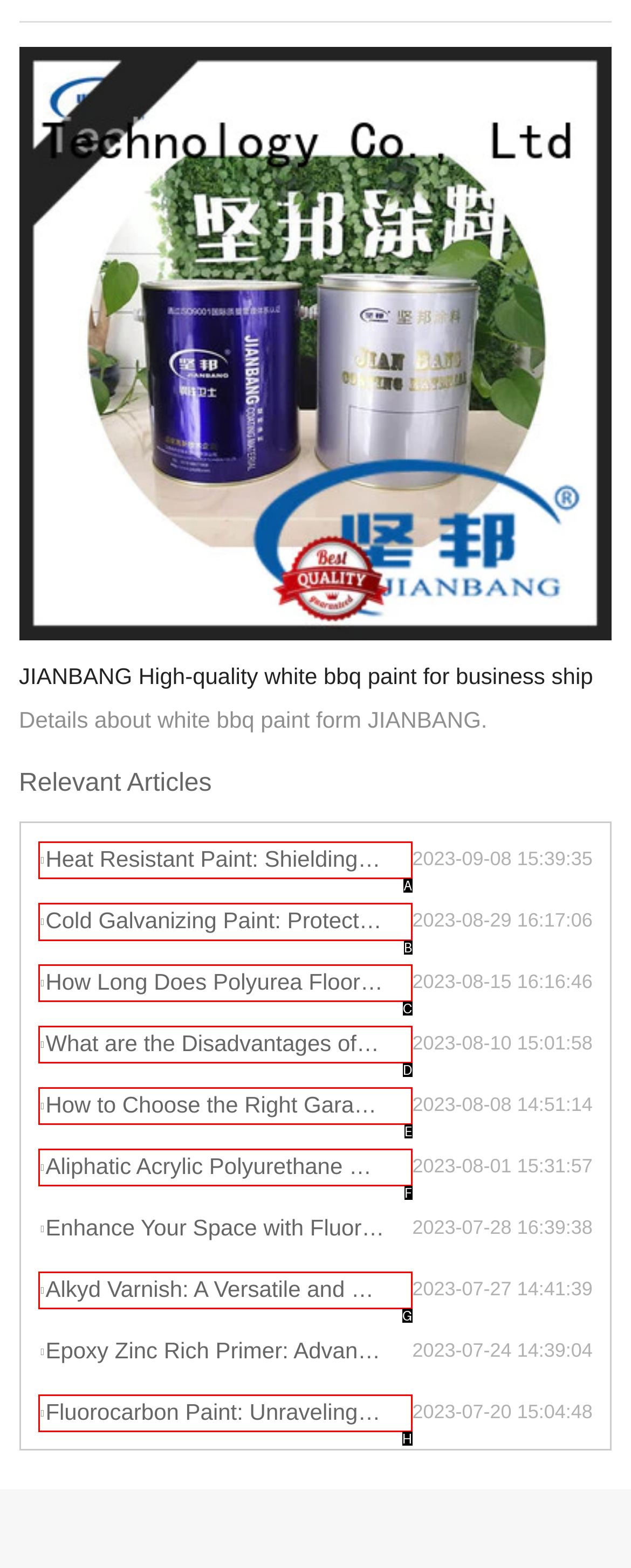Tell me the letter of the UI element I should click to accomplish the task: Learn about Cold Galvanizing Paint based on the choices provided in the screenshot.

B